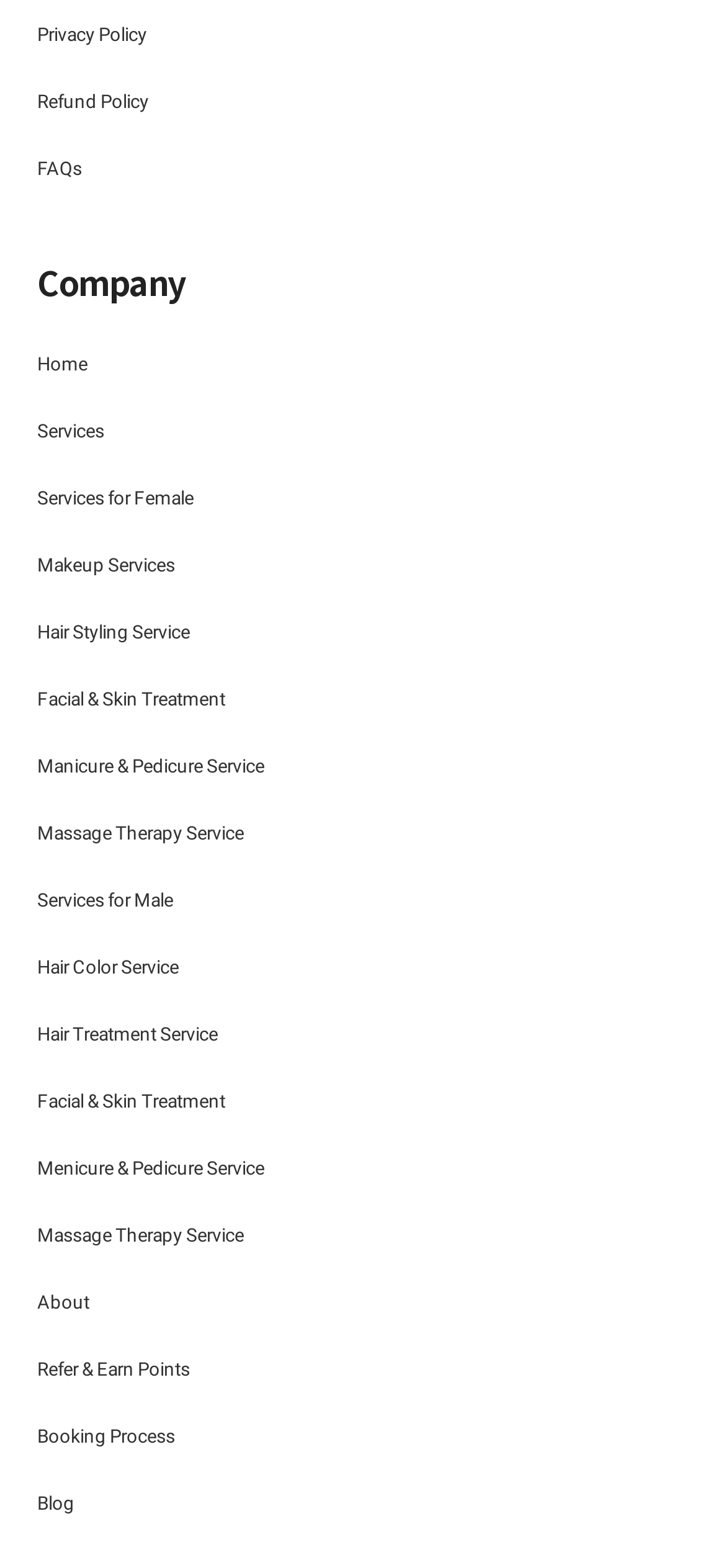Please indicate the bounding box coordinates of the element's region to be clicked to achieve the instruction: "View company information". Provide the coordinates as four float numbers between 0 and 1, i.e., [left, top, right, bottom].

[0.051, 0.167, 0.949, 0.192]